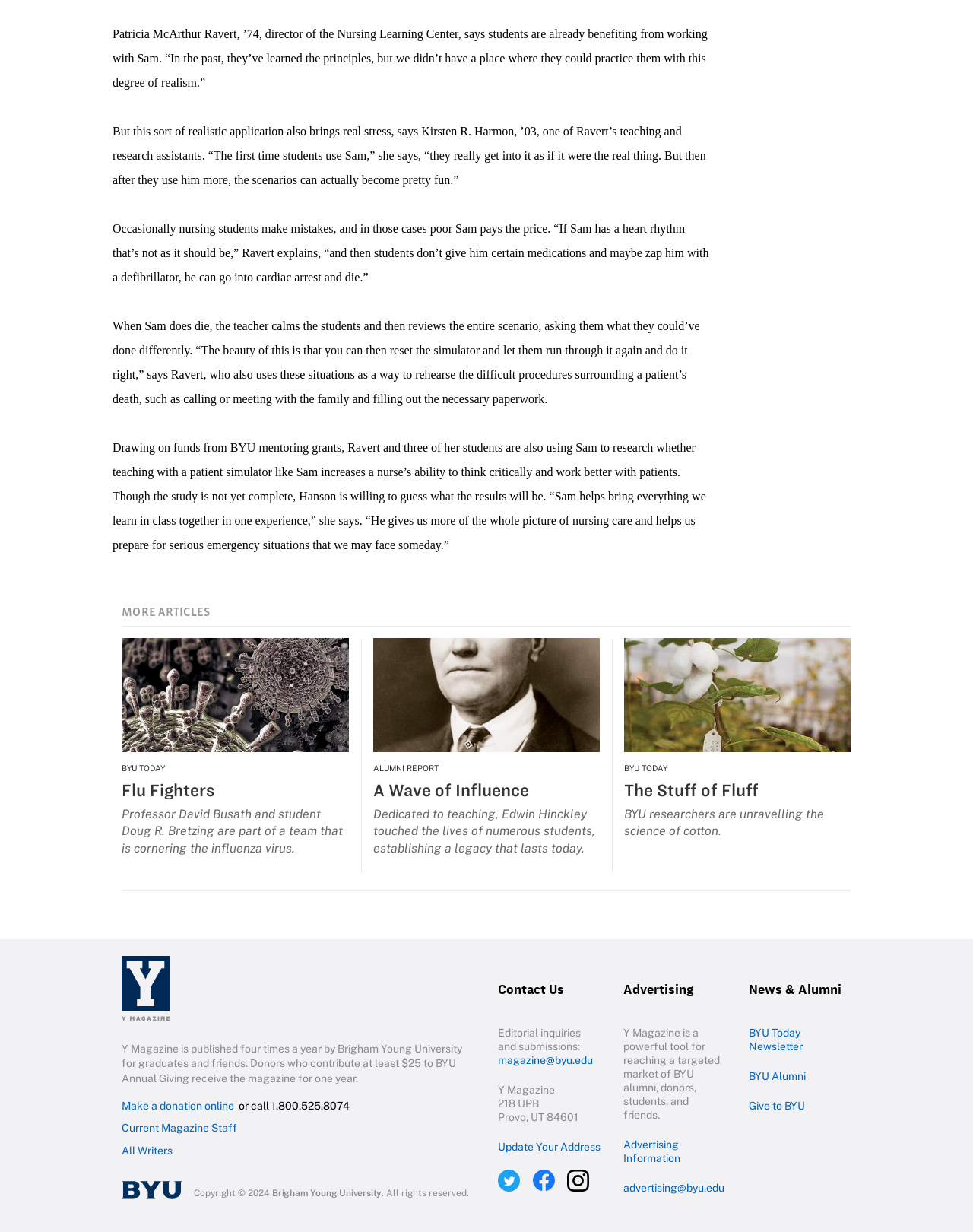Identify the bounding box coordinates of the section that should be clicked to achieve the task described: "Read 'Flu Fighters' article".

[0.125, 0.633, 0.358, 0.696]